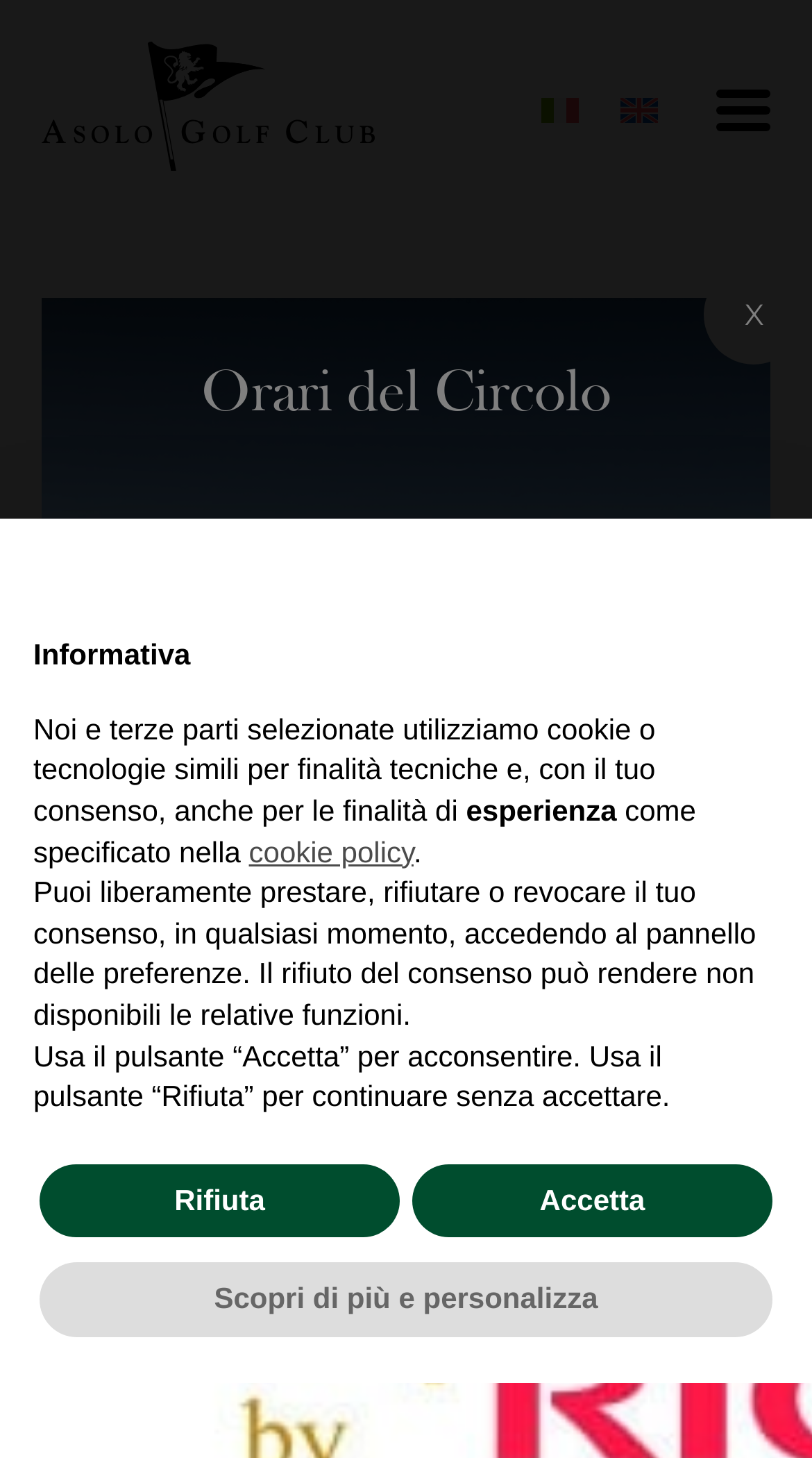What are the office hours of the golf club?
Using the screenshot, give a one-word or short phrase answer.

9.00 – 18.00